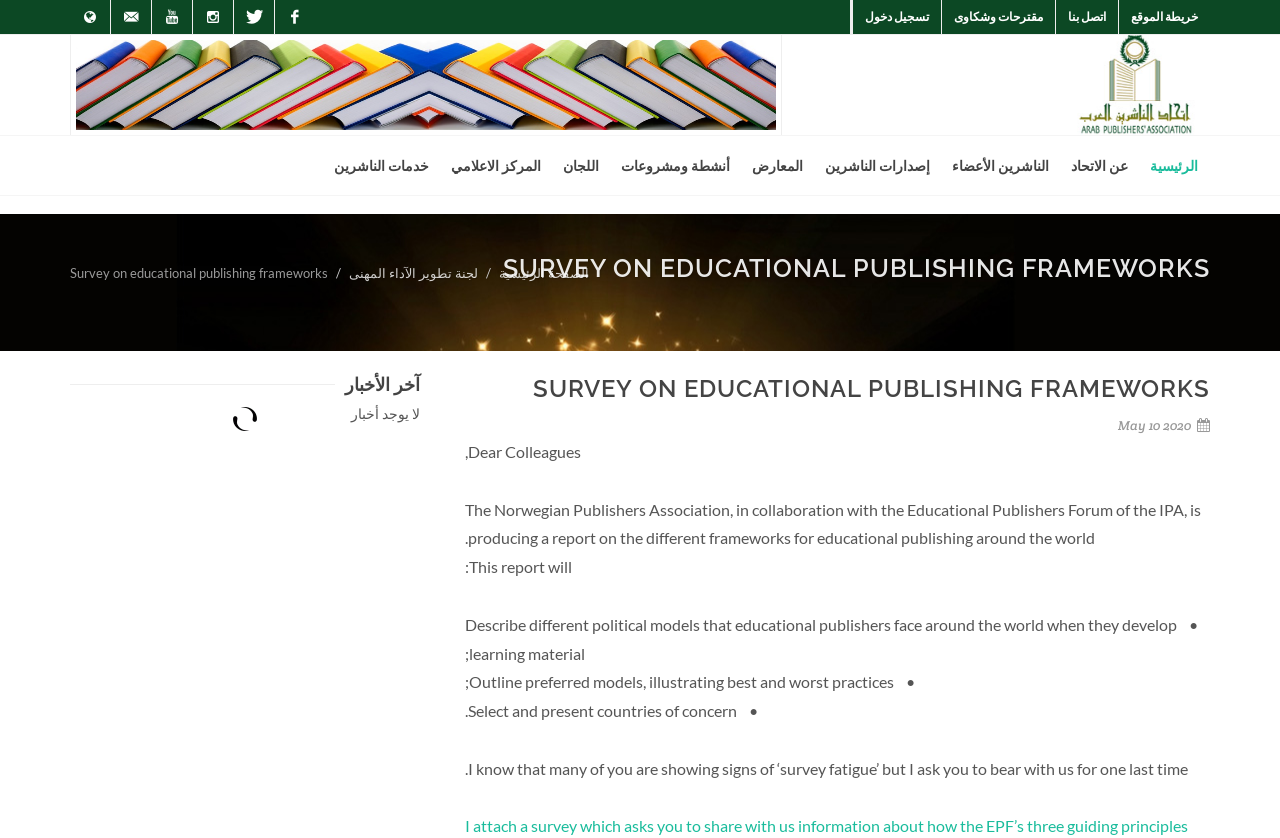Bounding box coordinates are to be given in the format (top-left x, top-left y, bottom-right x, bottom-right y). All values must be floating point numbers between 0 and 1. Provide the bounding box coordinate for the UI element described as: alt="Arab Publishers"

[0.827, 0.042, 0.945, 0.161]